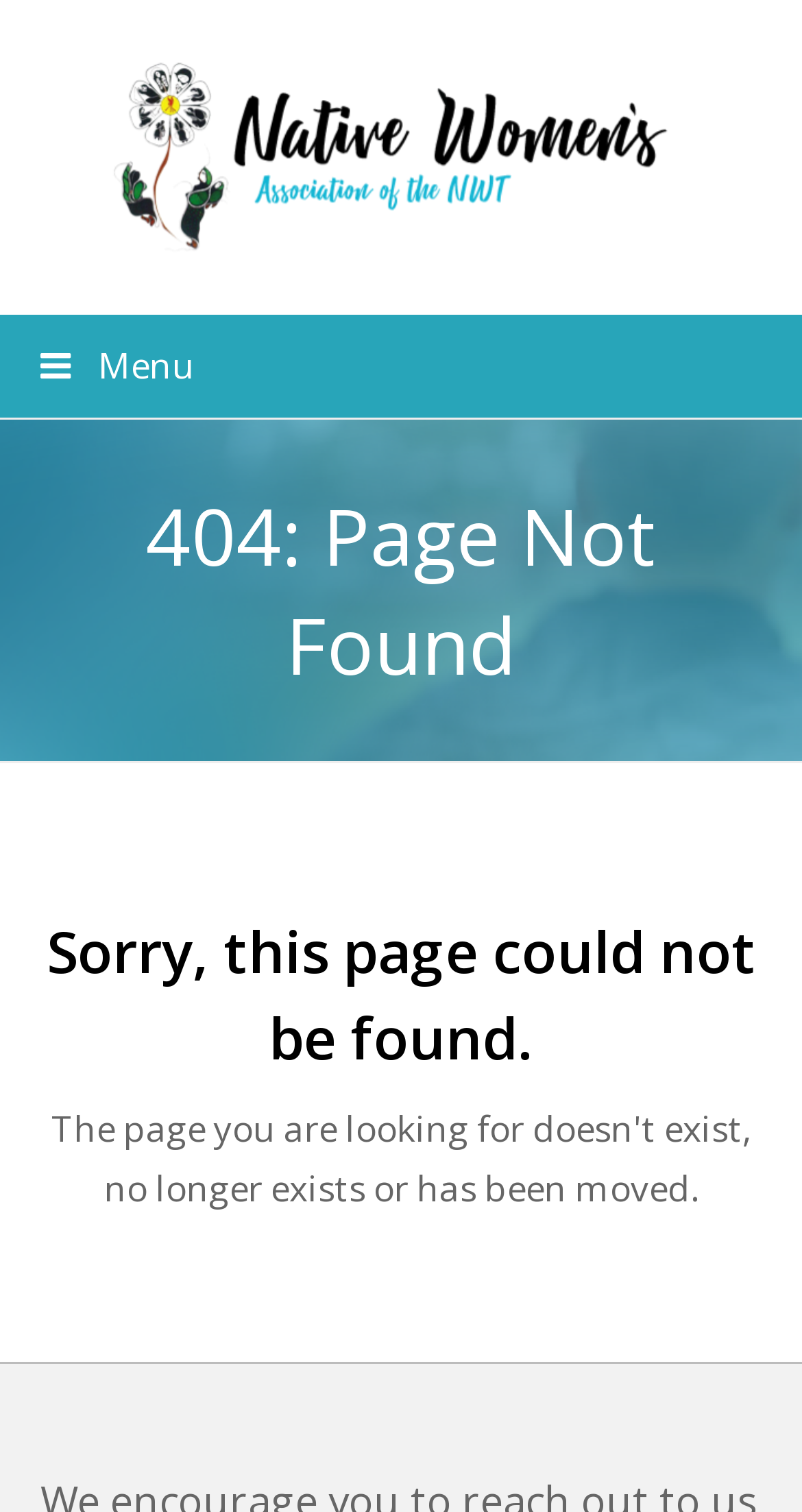Carefully examine the image and provide an in-depth answer to the question: What is the purpose of the button at the top?

The button at the top of the page has the text 'Menu' on it, indicating that it is used to expand or collapse a menu. The 'expanded: False' property suggests that the menu is currently collapsed.